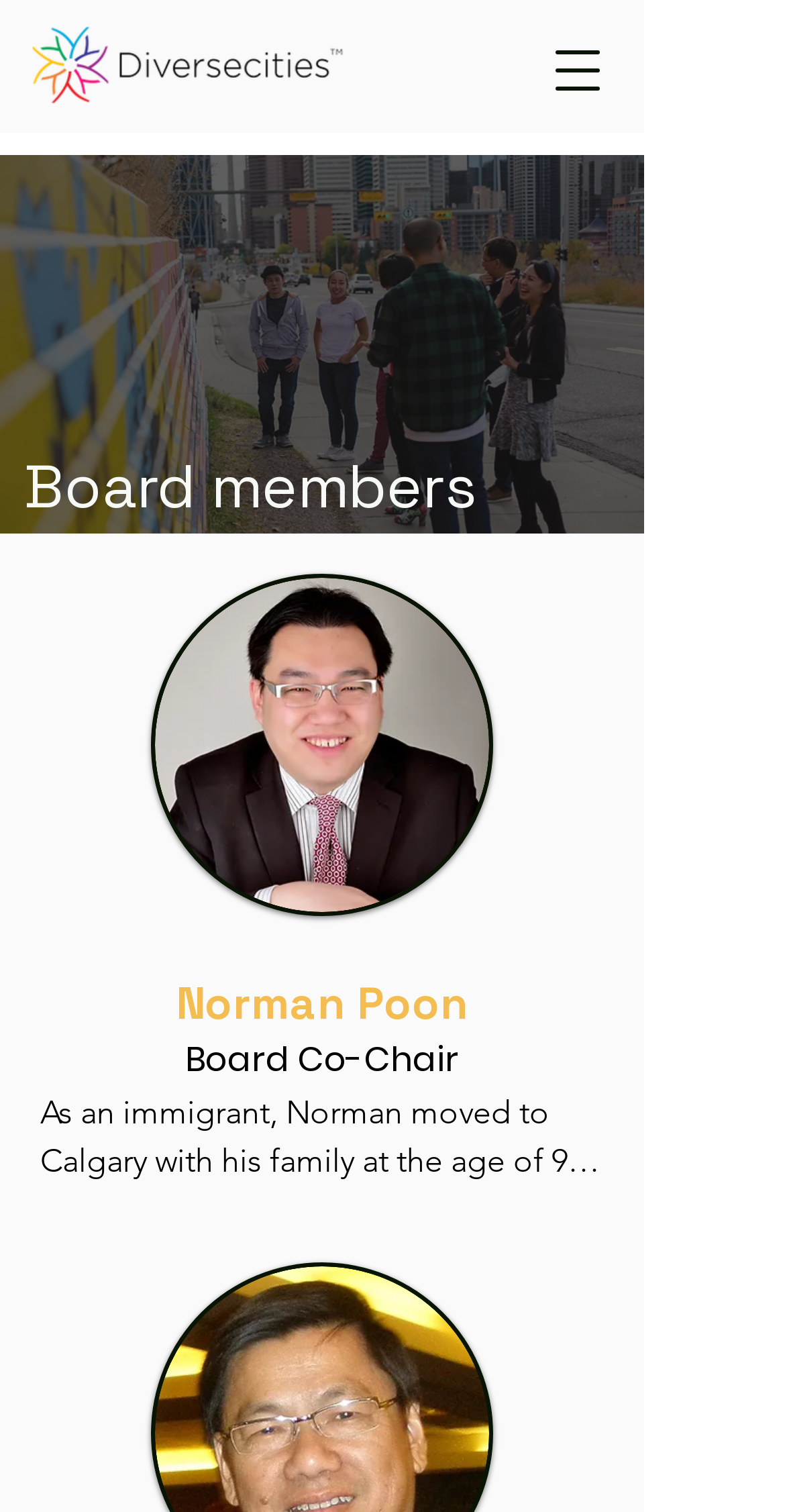What is the logo of the organization?
Identify the answer in the screenshot and reply with a single word or phrase.

Divercities.png